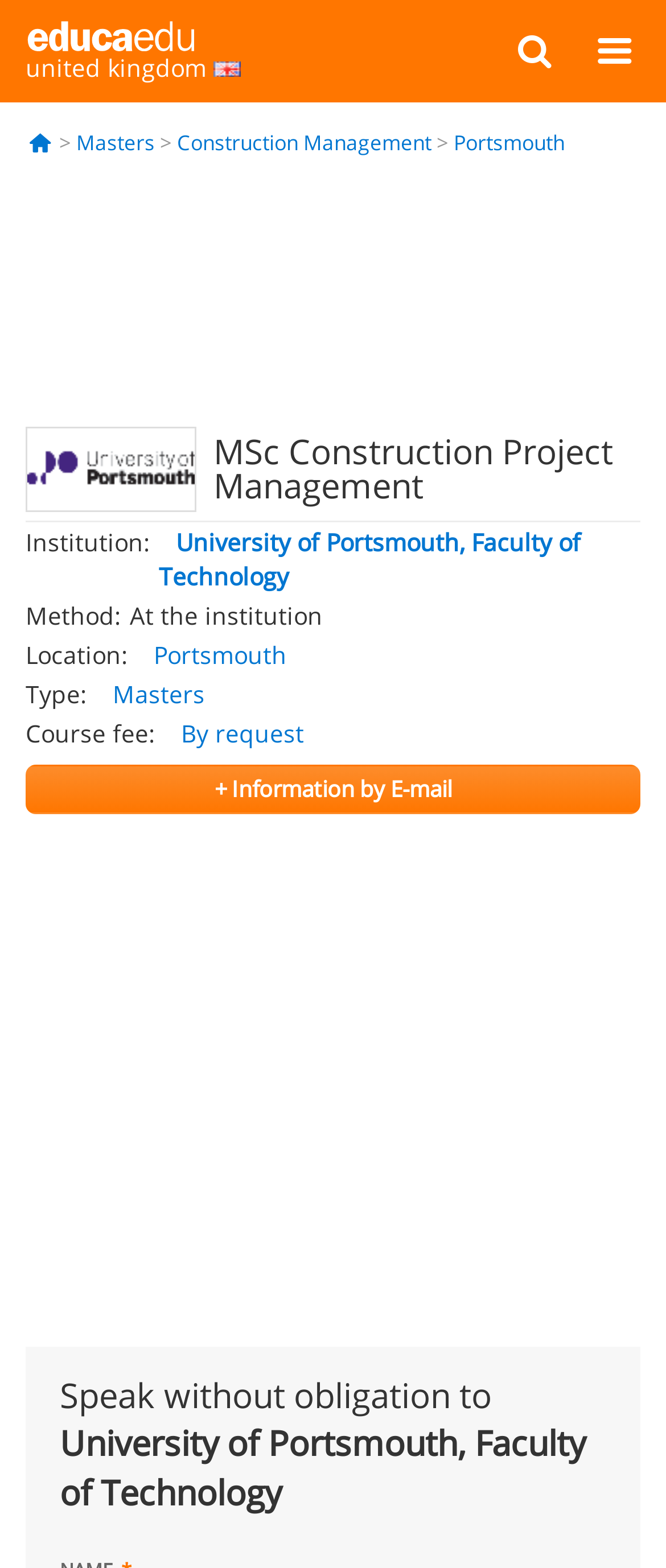What is the name of the university?
Please craft a detailed and exhaustive response to the question.

I found the answer by looking at the link 'University of Portsmouth, Faculty of Technology' which appears multiple times on the webpage, indicating that it is the name of the university.